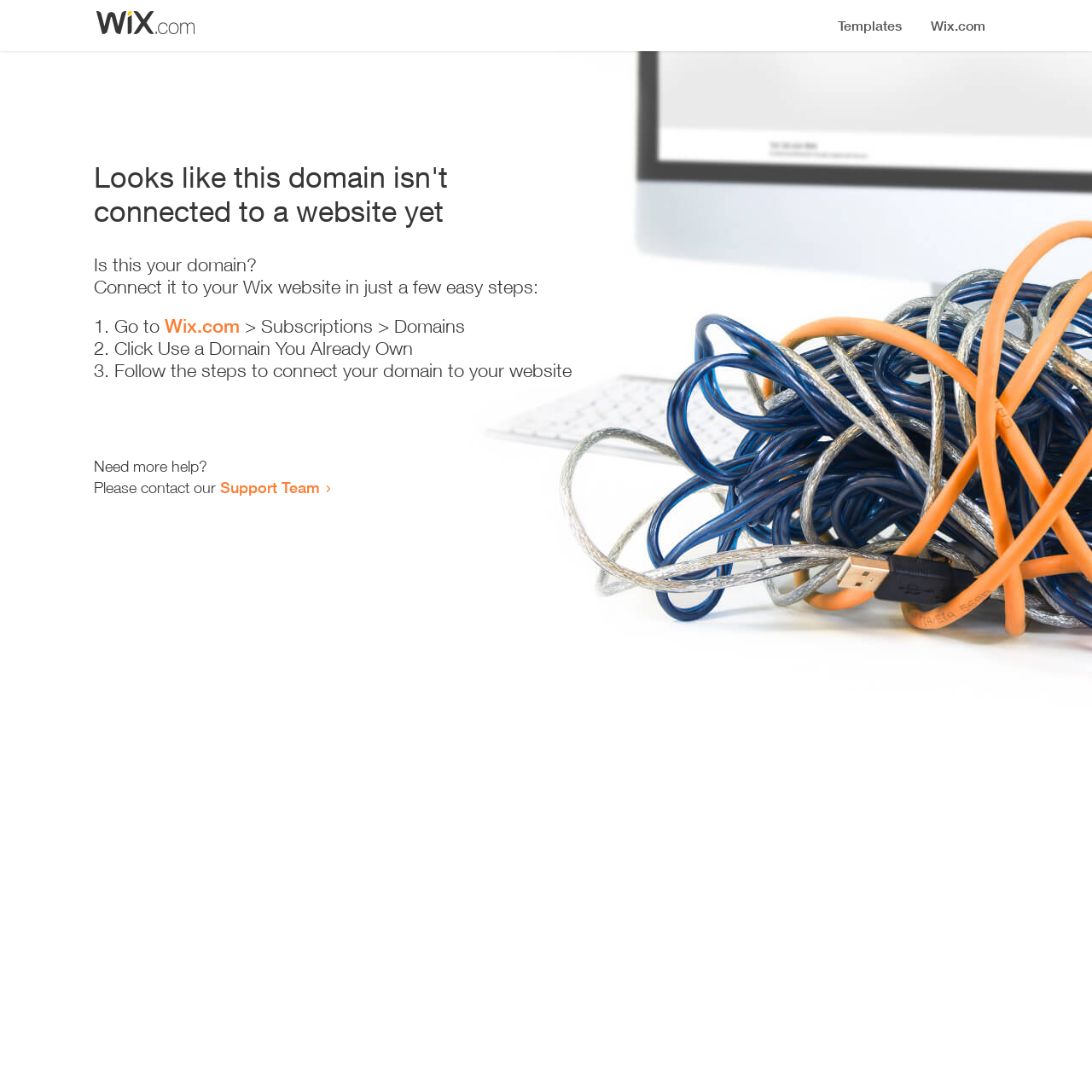Explain in detail what you observe on this webpage.

The webpage appears to be an error page, indicating that a domain is not connected to a website yet. At the top, there is a small image, likely a logo or icon. Below the image, a prominent heading reads "Looks like this domain isn't connected to a website yet". 

Underneath the heading, a series of instructions are provided to connect the domain to a Wix website. The instructions are divided into three steps, each marked with a numbered list marker (1., 2., and 3.). The first step involves going to Wix.com, specifically the Subscriptions > Domains section. The second step is to click "Use a Domain You Already Own", and the third step is to follow the instructions to connect the domain to the website.

At the bottom of the page, there is a section offering additional help, with a message "Need more help?" followed by an invitation to contact the Support Team, which is a clickable link.